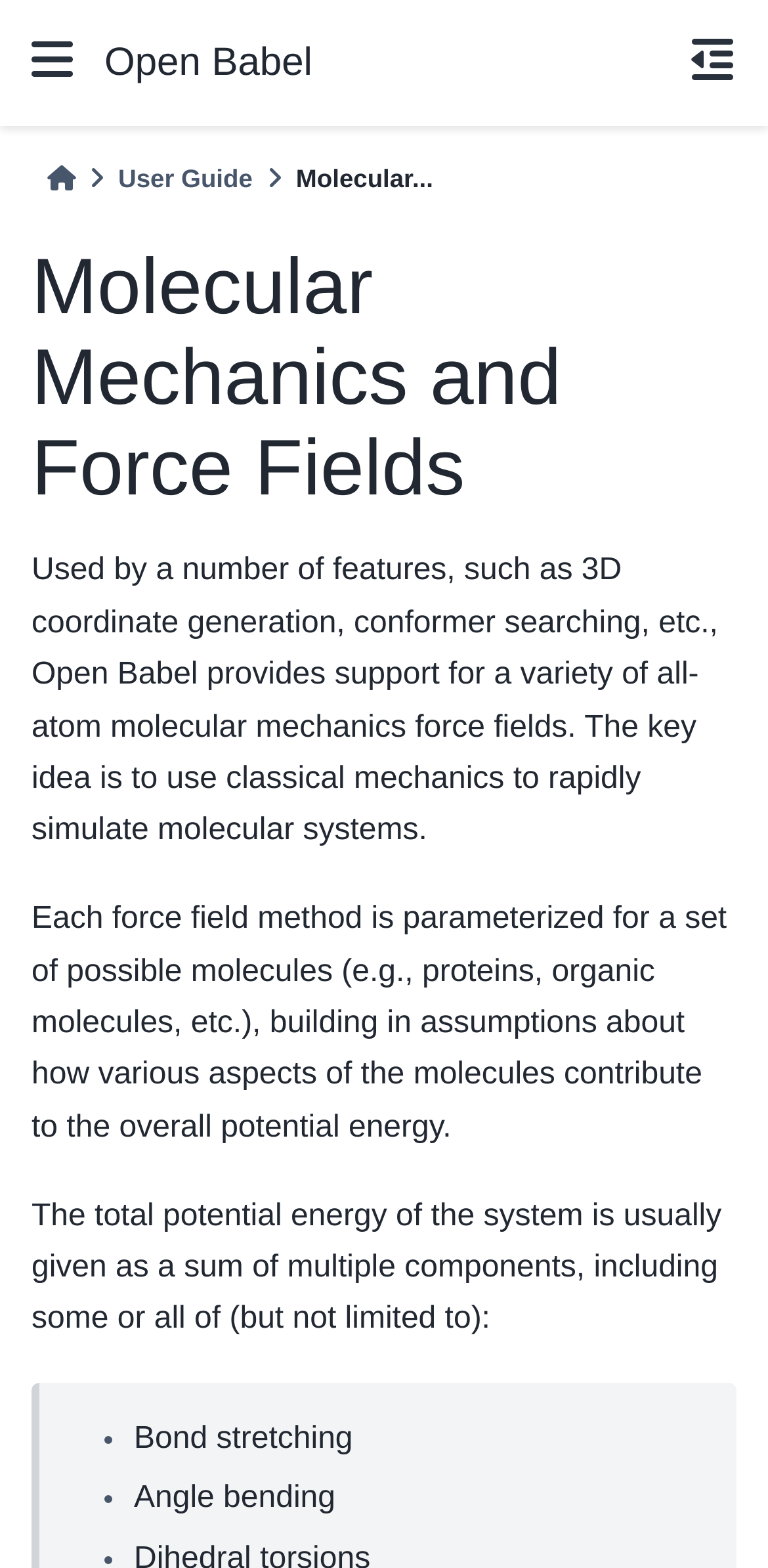Find the bounding box of the element with the following description: "parent_node: Open Babel". The coordinates must be four float numbers between 0 and 1, formatted as [left, top, right, bottom].

[0.897, 0.023, 0.959, 0.058]